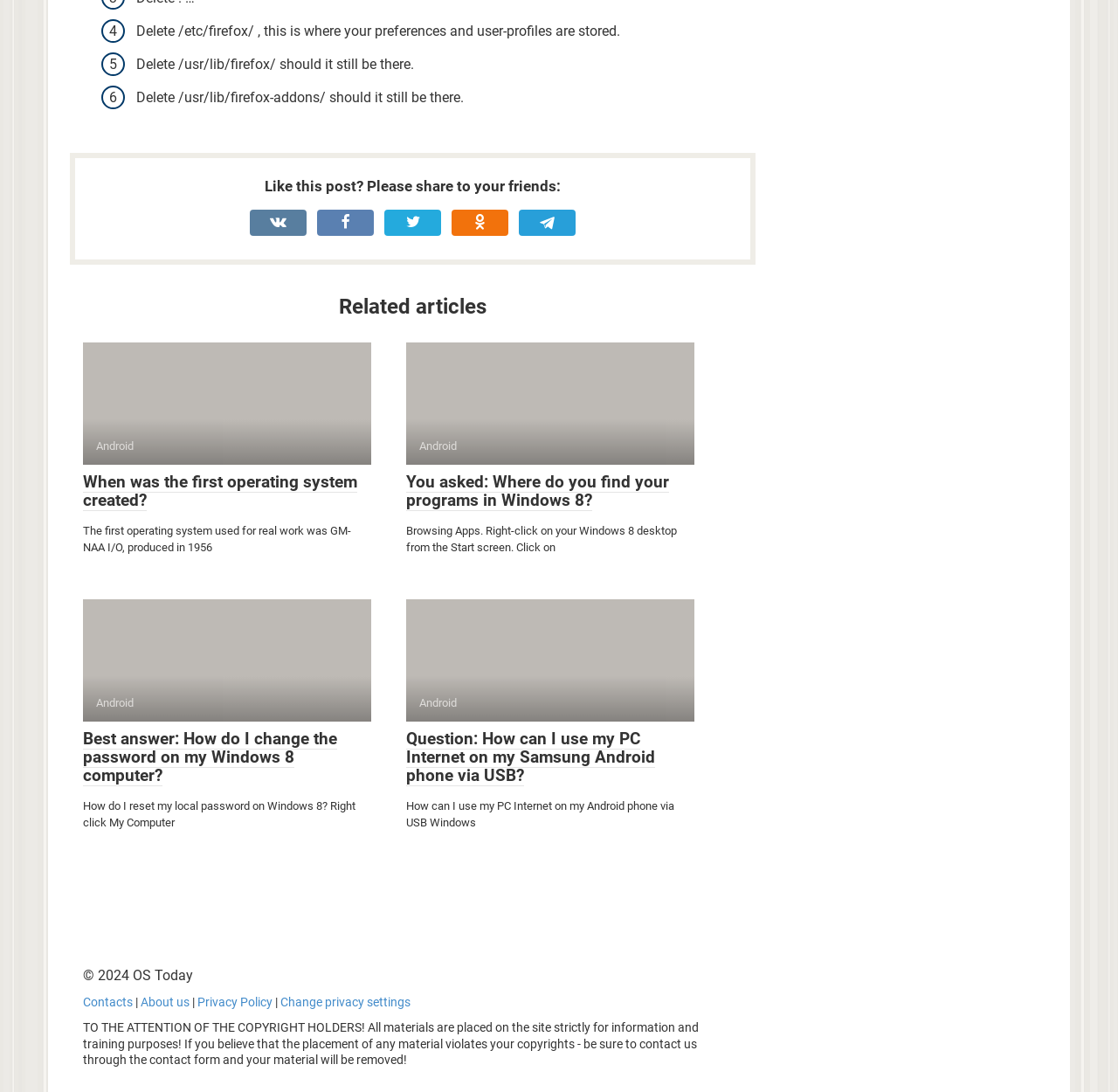Find the bounding box coordinates of the clickable area required to complete the following action: "Visit the 'Contacts' page".

[0.074, 0.911, 0.119, 0.925]